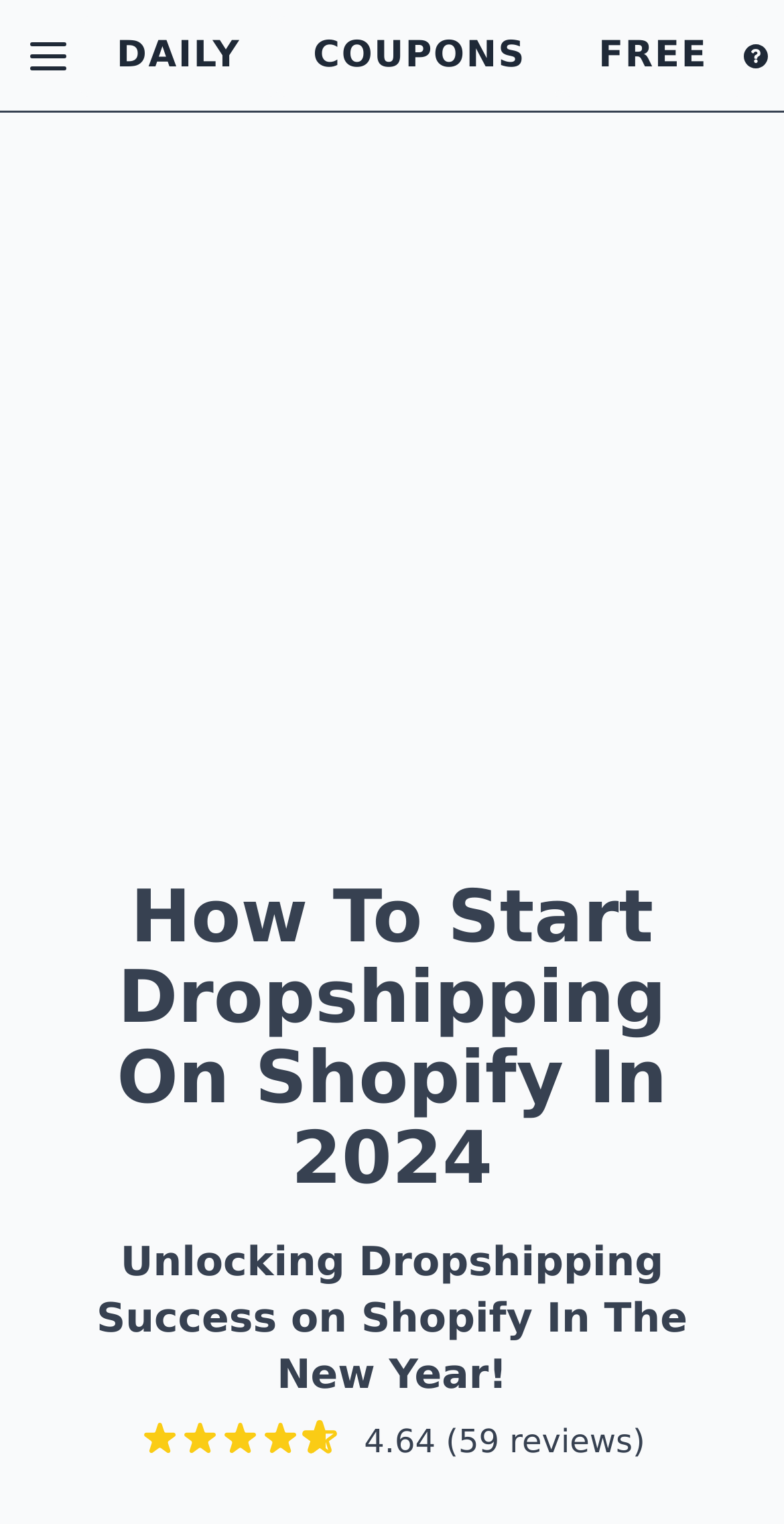Extract the primary header of the webpage and generate its text.

How To Start Dropshipping On Shopify In 2024